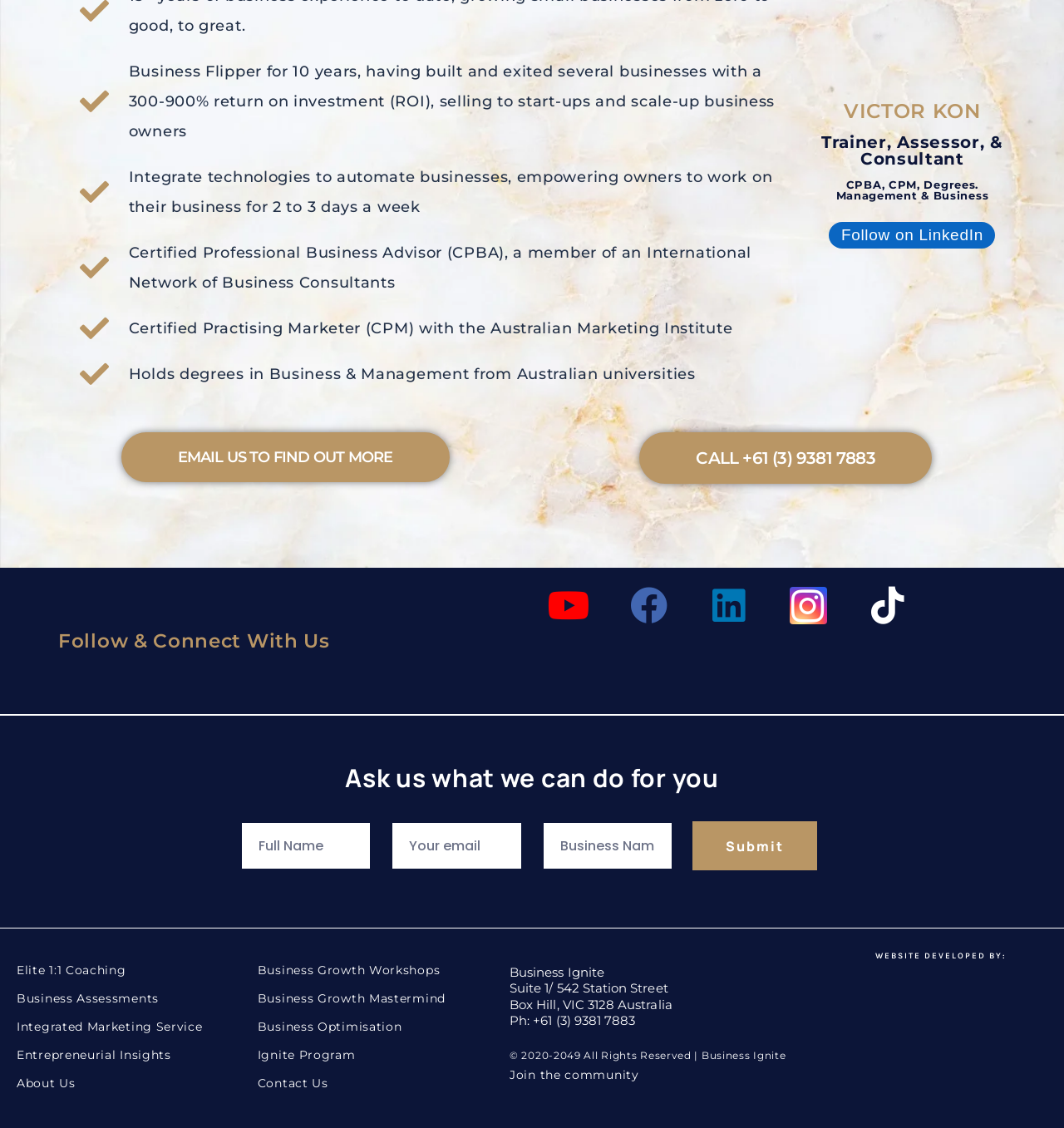Find and provide the bounding box coordinates for the UI element described with: "Linkedin".

[0.65, 0.504, 0.72, 0.57]